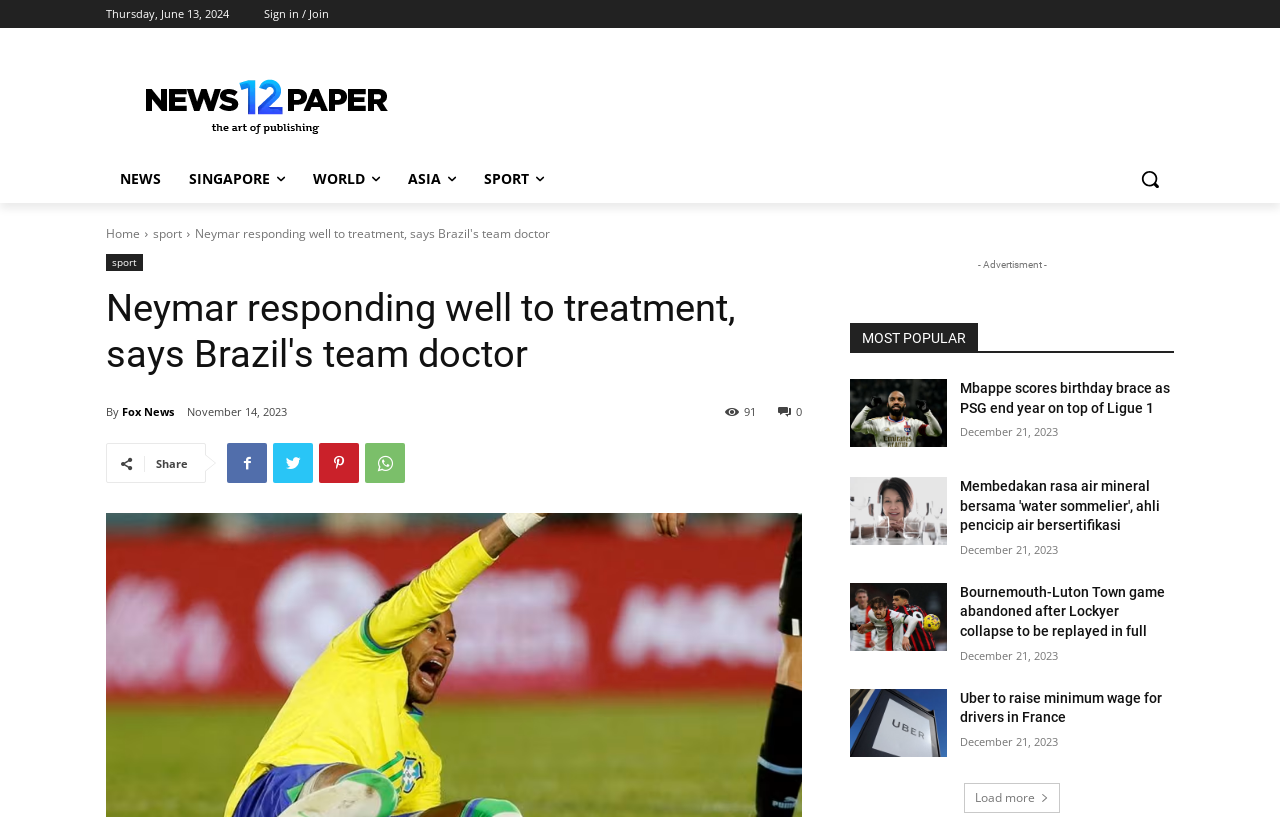How many news articles are displayed on the webpage?
Offer a detailed and full explanation in response to the question.

I counted the number of news articles displayed on the webpage and found 5 articles, each with a heading and a time stamp.